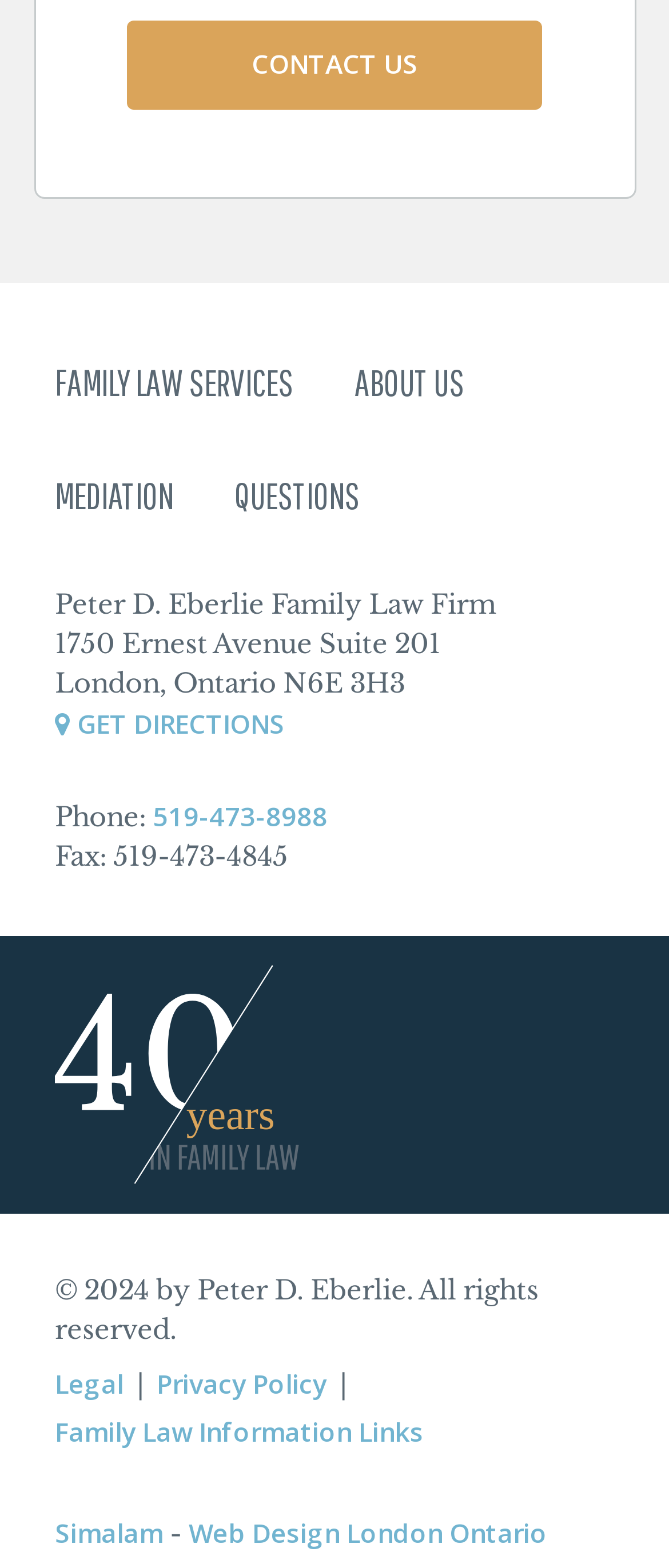Using the provided description: "Web Design London Ontario", find the bounding box coordinates of the corresponding UI element. The output should be four float numbers between 0 and 1, in the format [left, top, right, bottom].

[0.282, 0.967, 0.818, 0.988]